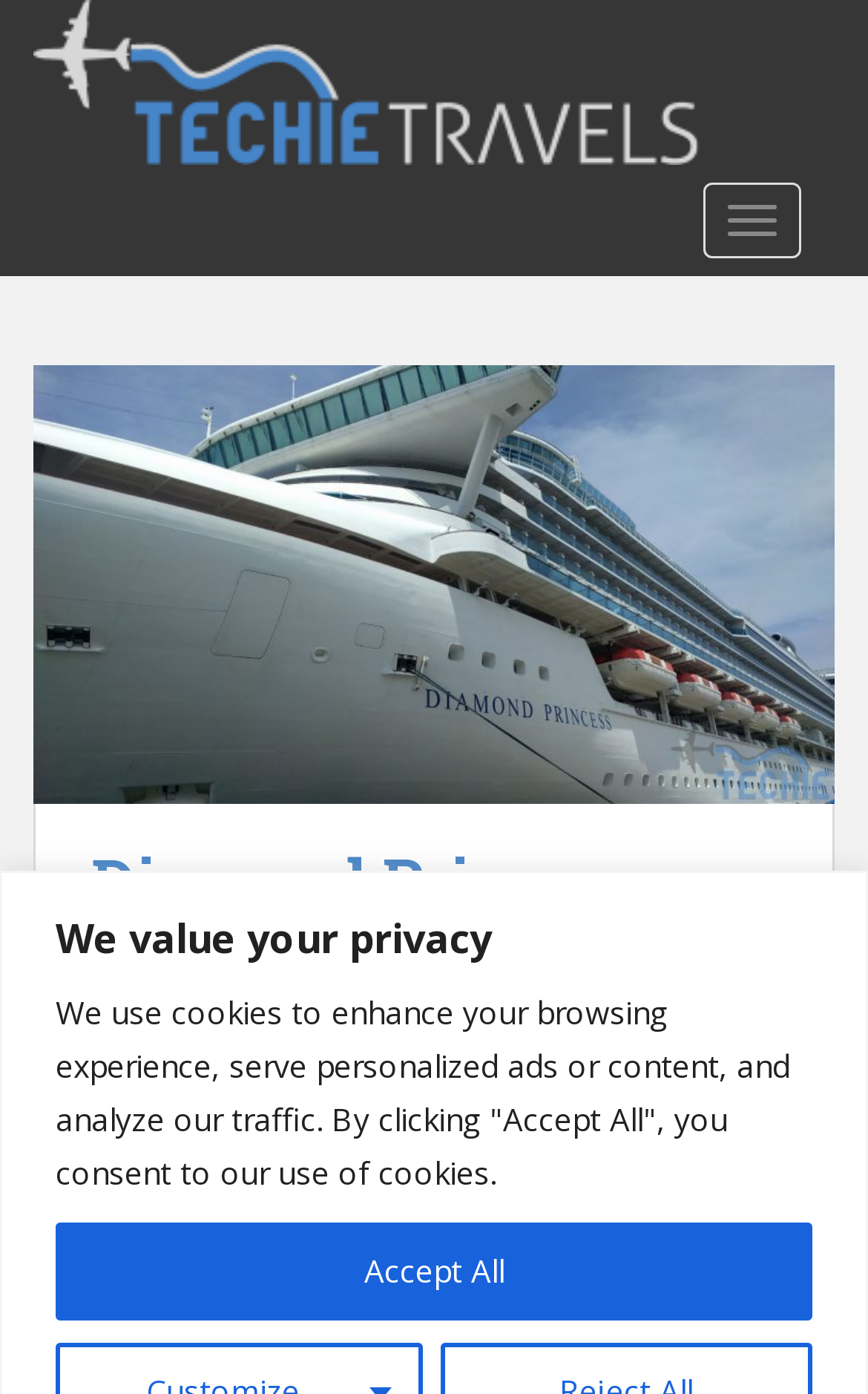Identify and provide the main heading of the webpage.

Diamond Princess – Sea Day 1